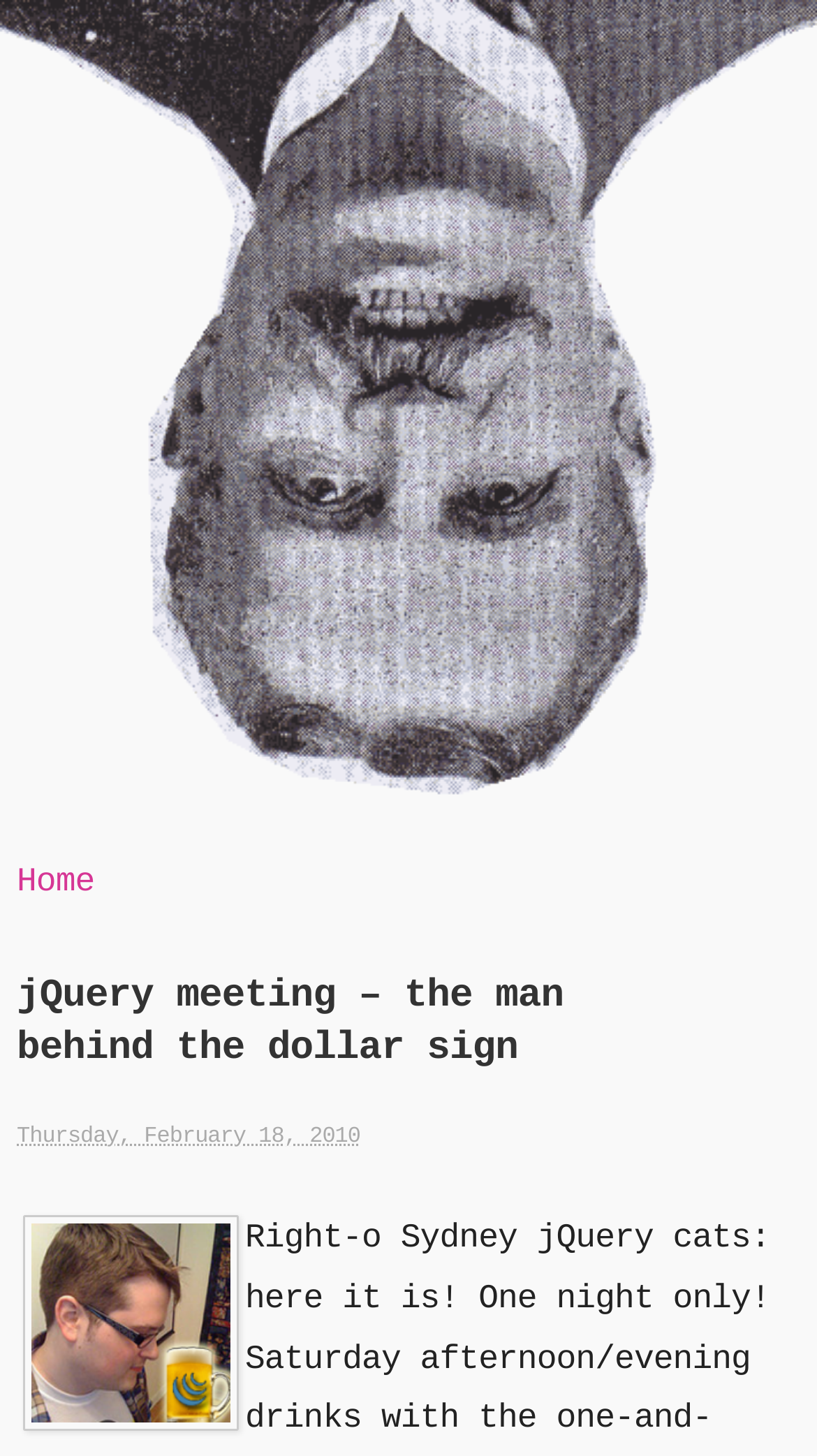Produce a meticulous description of the webpage.

The webpage appears to be a blog post or article about a jQuery meeting, specifically featuring John Resig, the creator of jQuery. At the top of the page, there is a heading that reads "Mr Speaker" and a link with the same text. Below this heading, there is a link to the "Home" page, followed by a link to the current article, "jQuery meeting – the man behind the dollar sign". 

To the right of these links, there is an abbreviation indicating the date and time the article was posted, "2010-02-18T16:44:53+1000", which is further elaborated as "Thursday, February 18, 2010" in a static text element. 

Below these elements, there is an image of John Resig holding a beer, with the alt text "John Resig. And a beer.".